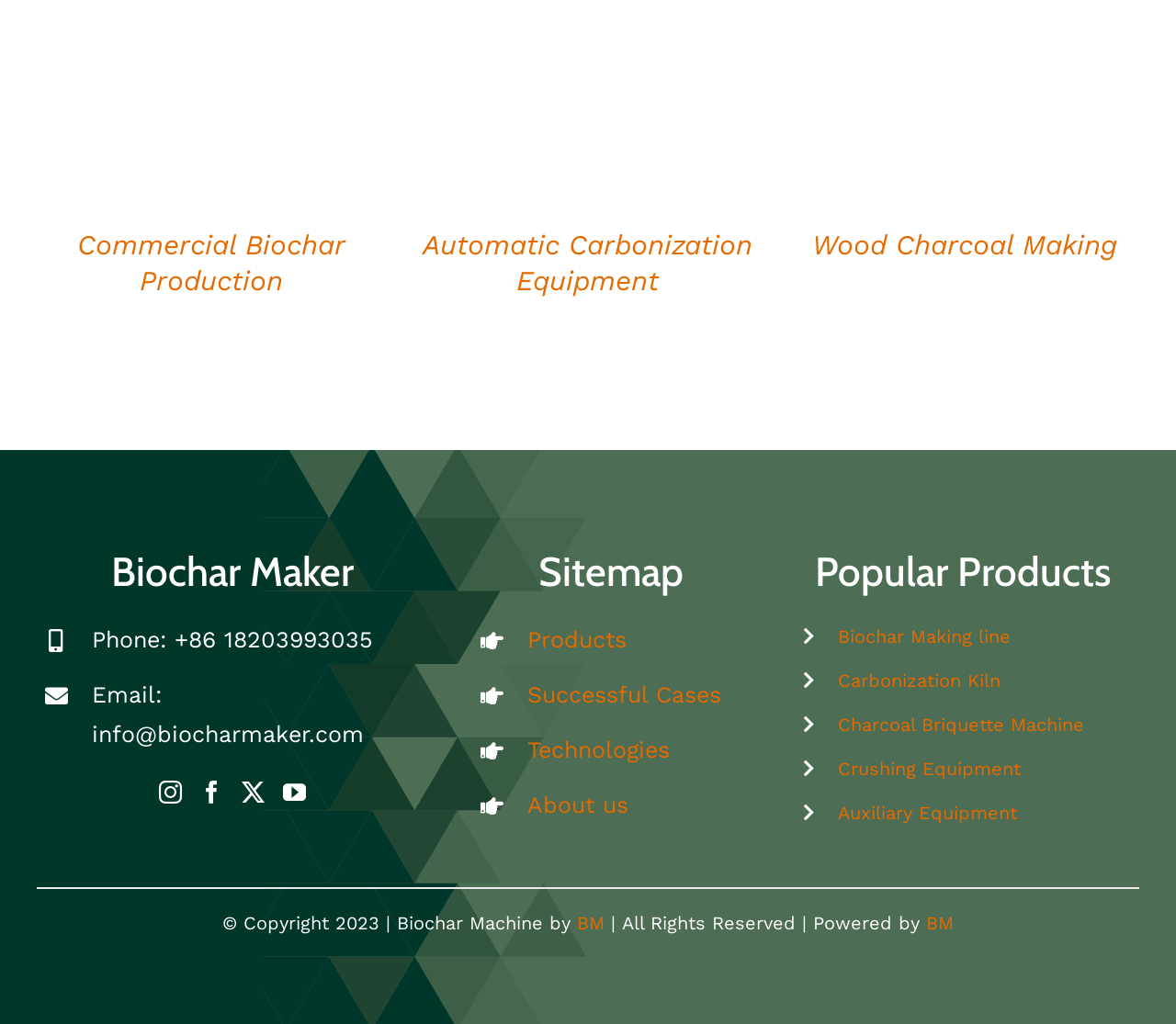Mark the bounding box of the element that matches the following description: "Biochar Making line".

[0.712, 0.611, 0.859, 0.632]